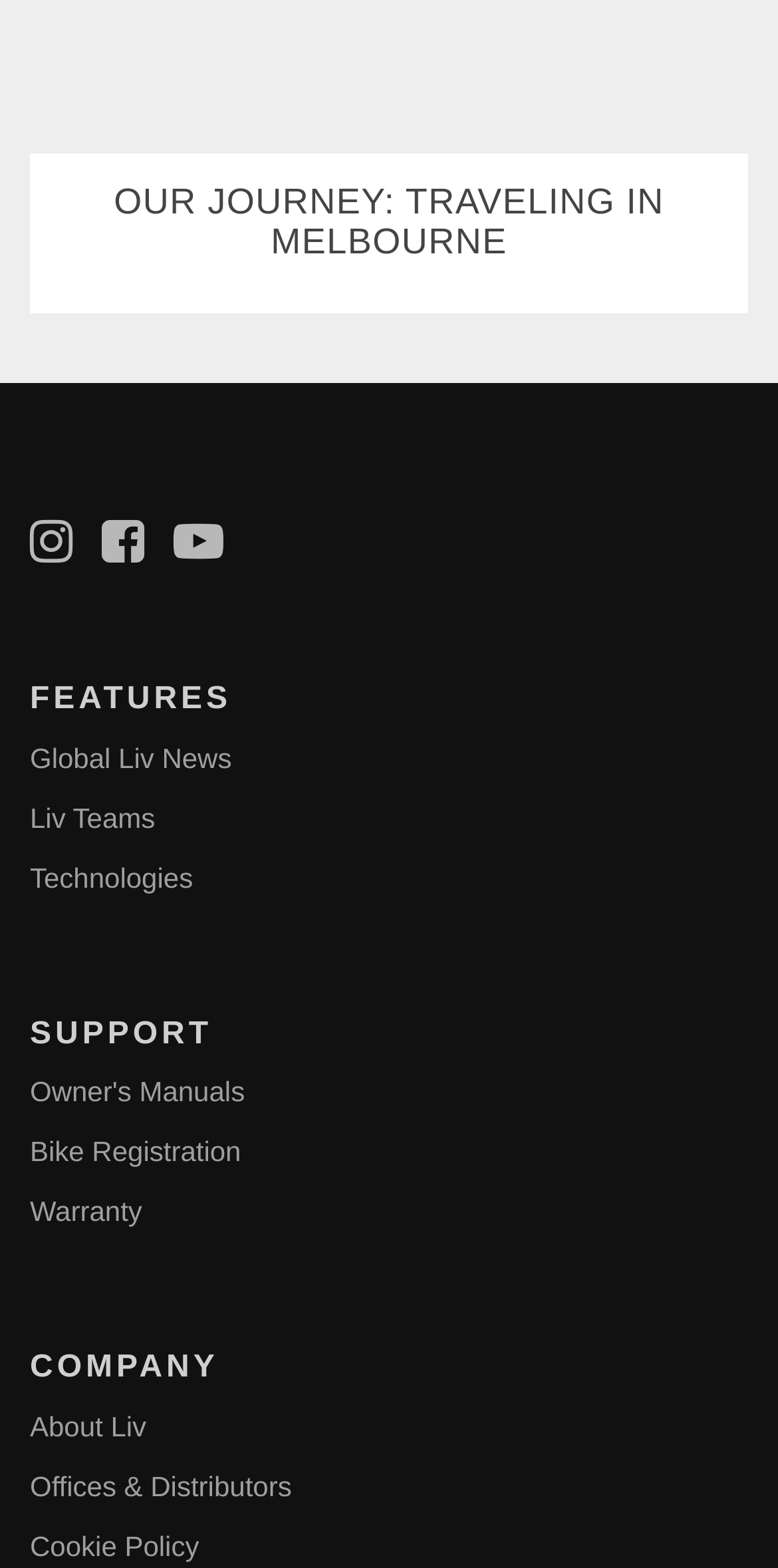How many links are listed under SUPPORT?
Refer to the image and provide a one-word or short phrase answer.

3